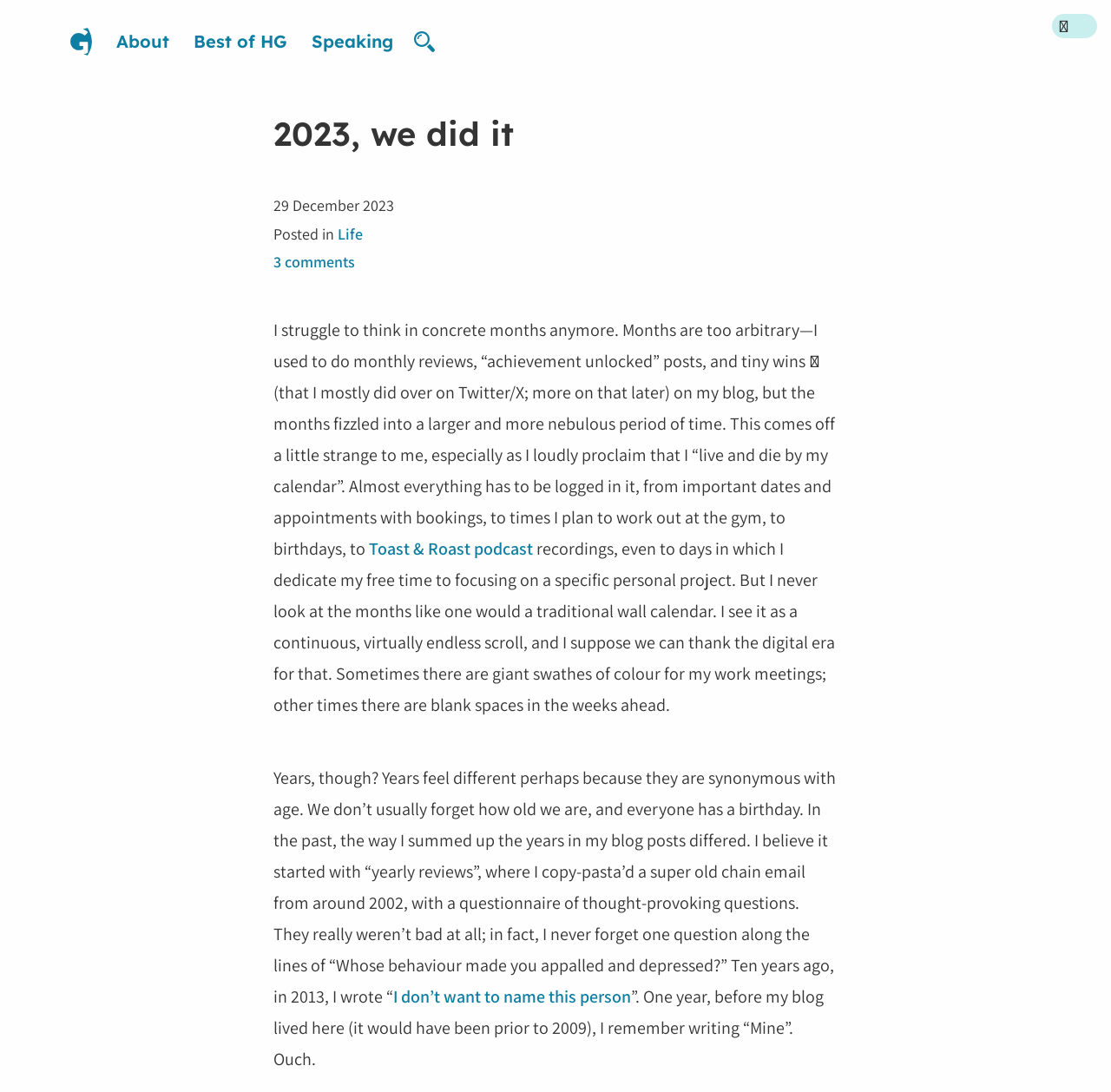What is the name of the blog?
Analyze the image and deliver a detailed answer to the question.

I determined the answer by looking at the root element '2023, we did it | Hey Georgie' and the logo image 'Logo for Hey Georgie' which suggests that the blog's name is 'Hey Georgie'.